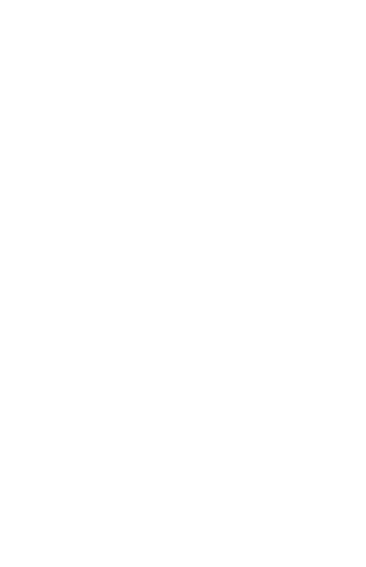What is the dress suitable for?
Using the image as a reference, deliver a detailed and thorough answer to the question.

The caption suggests that the dress is perfect for little ones who want to embody the enchanting spirit of royalty, making it suitable for themed parties or special occasions where a touch of elegance is desired.